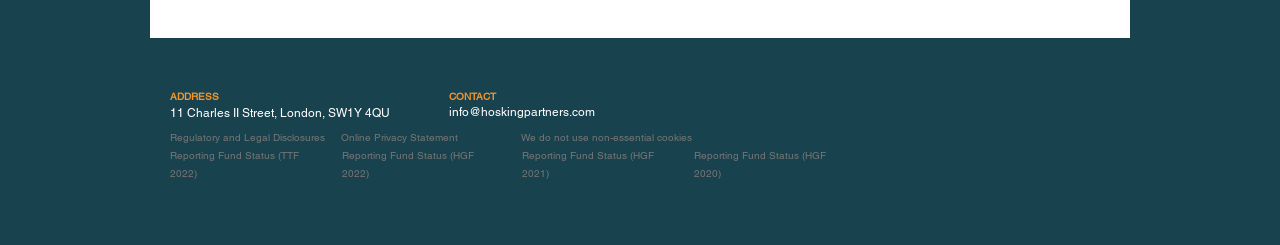Please provide a comprehensive response to the question below by analyzing the image: 
What is the statement about cookies on the page?

I found the statement about cookies by looking at the static text element at the bottom of the page, which explicitly states that non-essential cookies are not used.